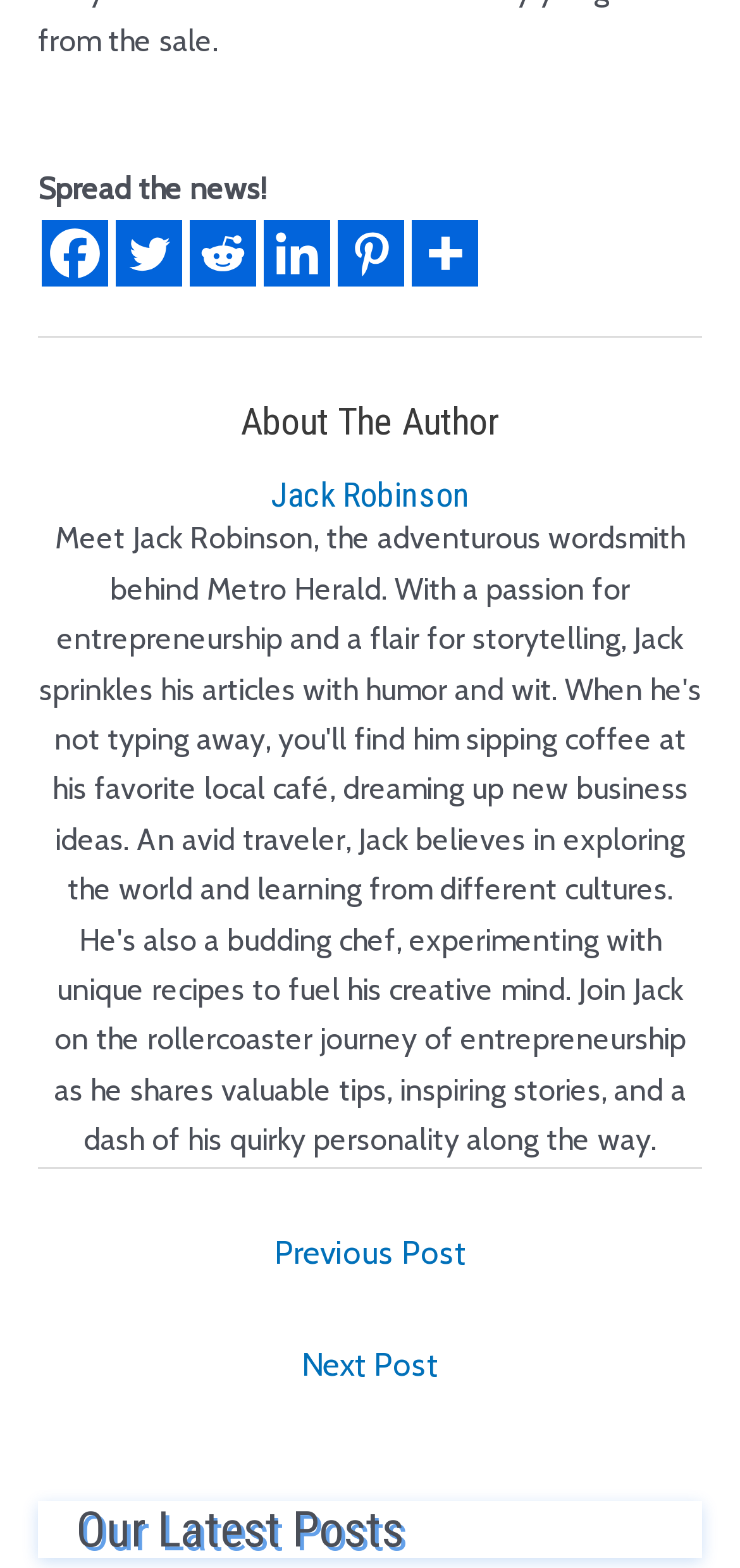Identify the bounding box for the element characterized by the following description: "aria-label="Linkedin" title="Linkedin"".

[0.356, 0.141, 0.446, 0.183]